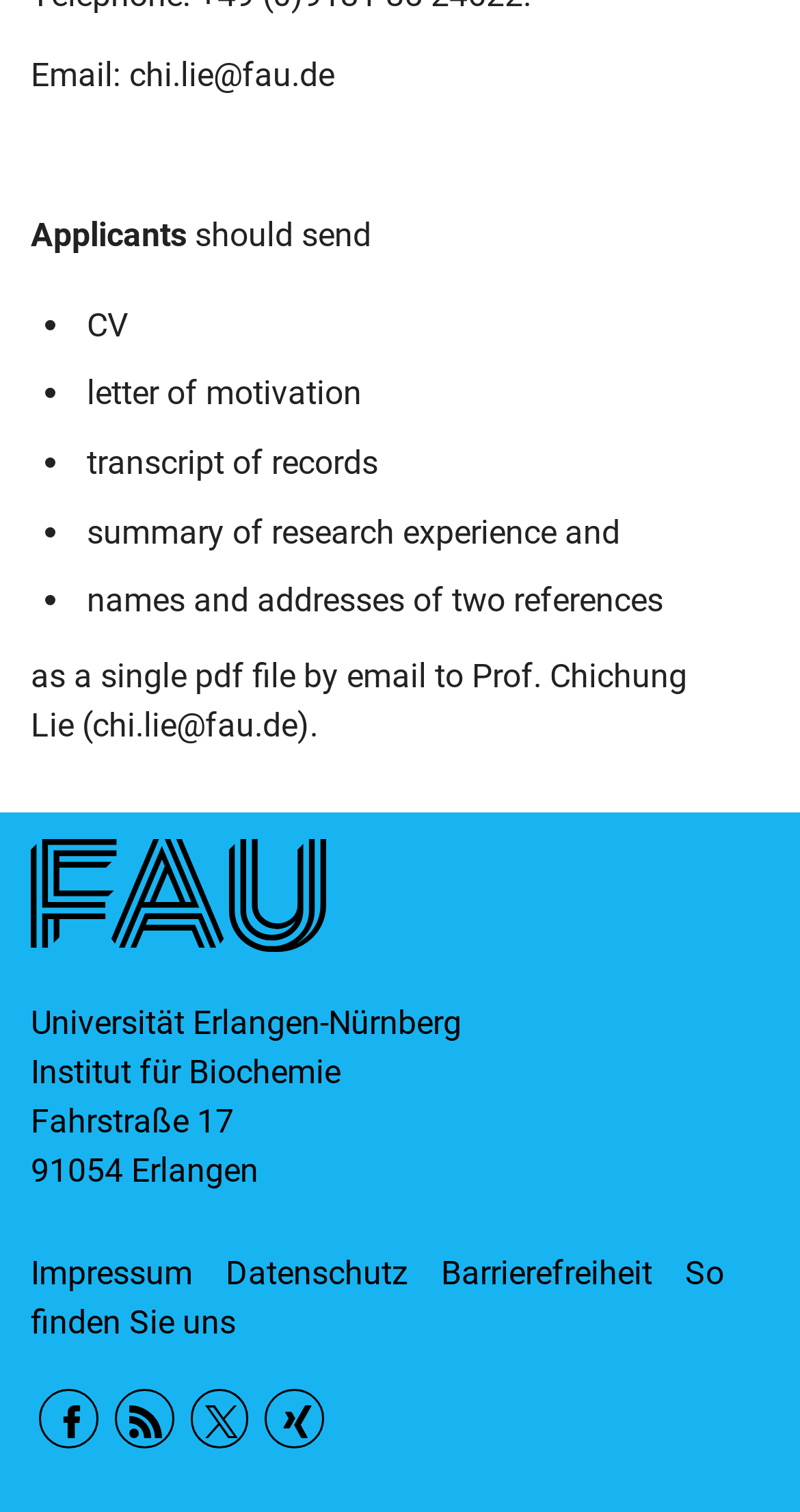Reply to the question below using a single word or brief phrase:
What are the required documents for application?

CV, letter of motivation, transcript of records, summary of research experience, names and addresses of two references